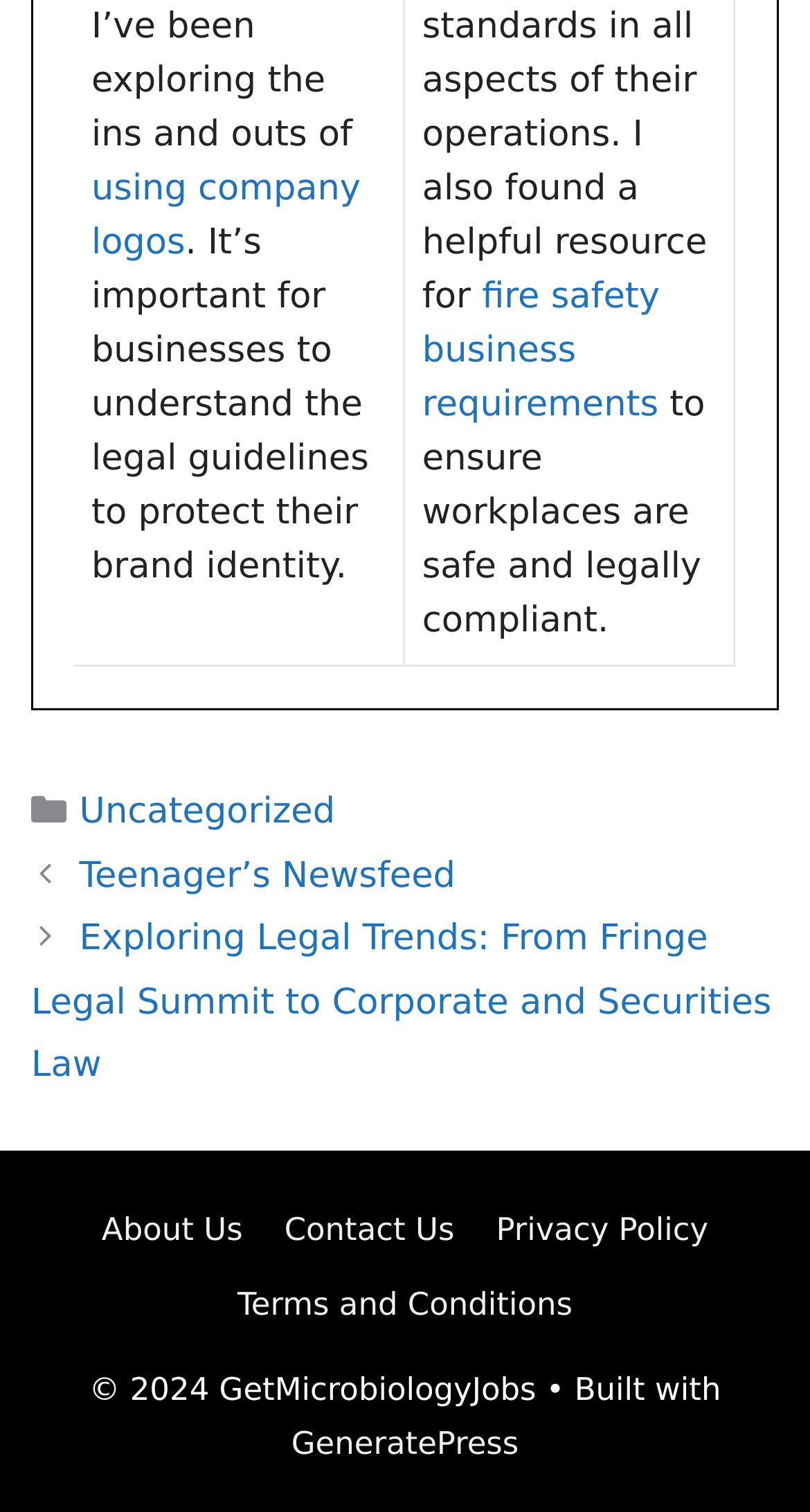Locate the bounding box coordinates of the clickable part needed for the task: "Go to home page".

None